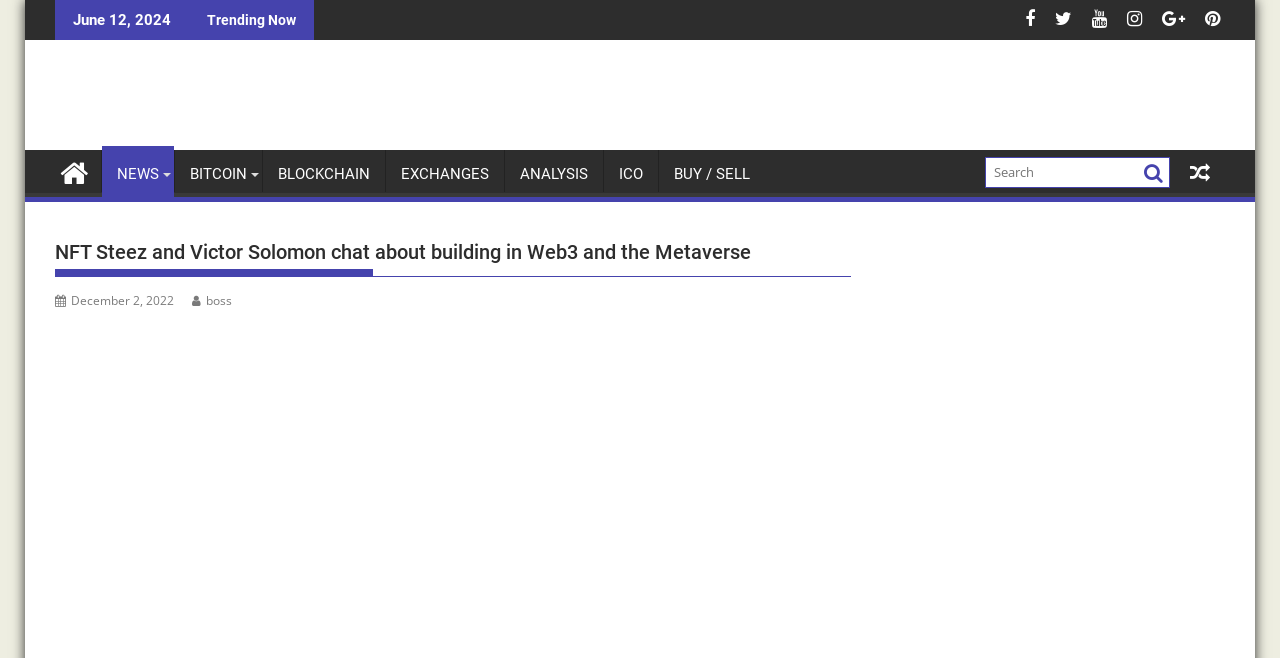What is the topic of the main article?
Please give a detailed and elaborate explanation in response to the question.

I found the main article's heading 'NFT Steez and Victor Solomon chat about building in Web3 and the Metaverse', which suggests that the topic of the article is about NFTs and Web3 technology.